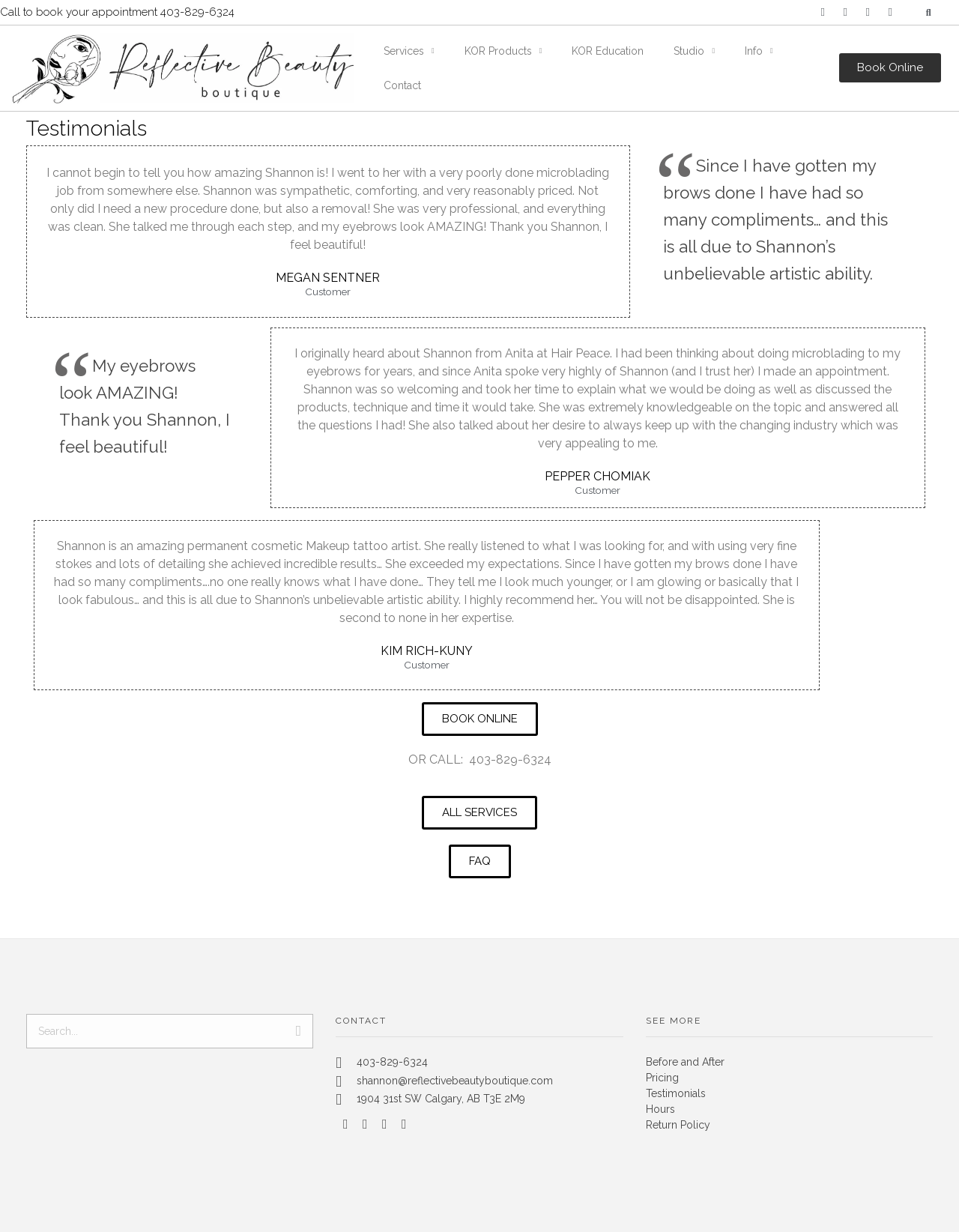Explain the webpage in detail.

This webpage is about Reflective Beauty Boutique, a business that offers permanent makeup services. At the top of the page, there is a heading that reads "Call to book your appointment 403-829-6324" and a row of social media links to Facebook, LinkedIn, Pinterest, and Instagram. Below this, there is a search bar and a link to the business's name, which also has an associated image.

The main content of the page is divided into sections. The first section is a list of links to various services offered by the business, including "Services", "KOR Products", "KOR Education", "Studio", and "Info". Below this, there is a button to "Book Online" and a link to "Contact".

The next section is a collection of testimonials from happy clients who have used the business's services. Each testimonial includes a quote from the client, their name, and their title (e.g. "Customer"). The testimonials are arranged in a blockquote format, with a subtle background color and a quote symbol at the top.

Below the testimonials, there are three buttons: "BOOK ONLINE", "ALL SERVICES", and "FAQ". Next to these buttons, there is a phone number and an invitation to call to book an appointment.

At the bottom of the page, there is a section with contact information, including a phone number, email address, and physical address. There are also links to social media profiles and a few other pages on the website, such as "Before and After", "Pricing", and "Hours".

Throughout the page, there are several calls to action, encouraging visitors to book an appointment, contact the business, or learn more about their services. The overall design is clean and easy to navigate, with clear headings and concise text.